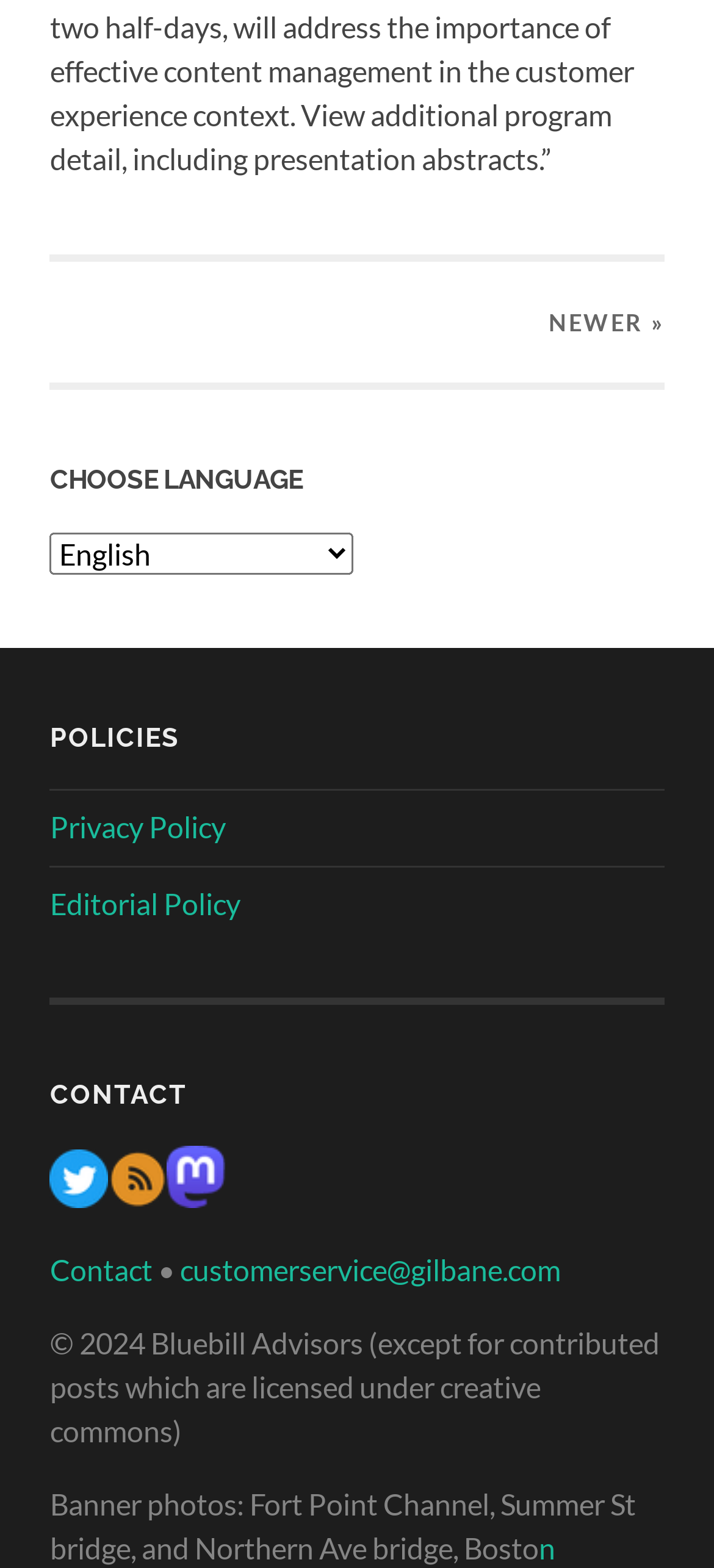Kindly respond to the following question with a single word or a brief phrase: 
What is the language selection option?

Select Language